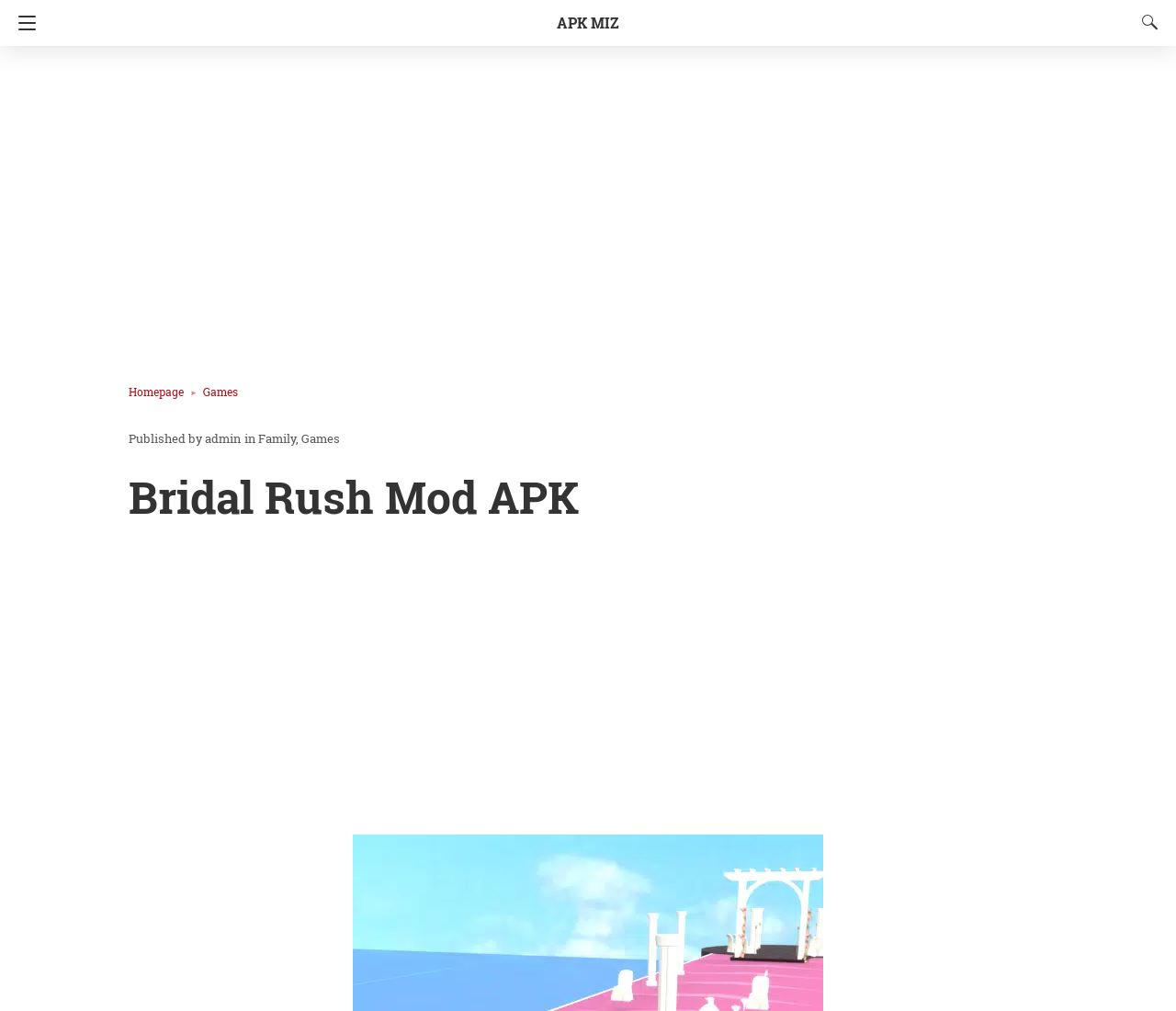Extract the bounding box coordinates of the UI element described: "APK Miz". Provide the coordinates in the format [left, top, right, bottom] with values ranging from 0 to 1.

[0.473, 0.0, 0.527, 0.045]